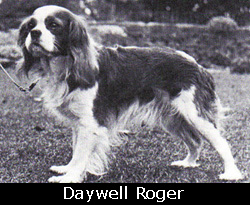What event contributed to the breed's reestablishment?
Refer to the image and answer the question using a single word or phrase.

World War II